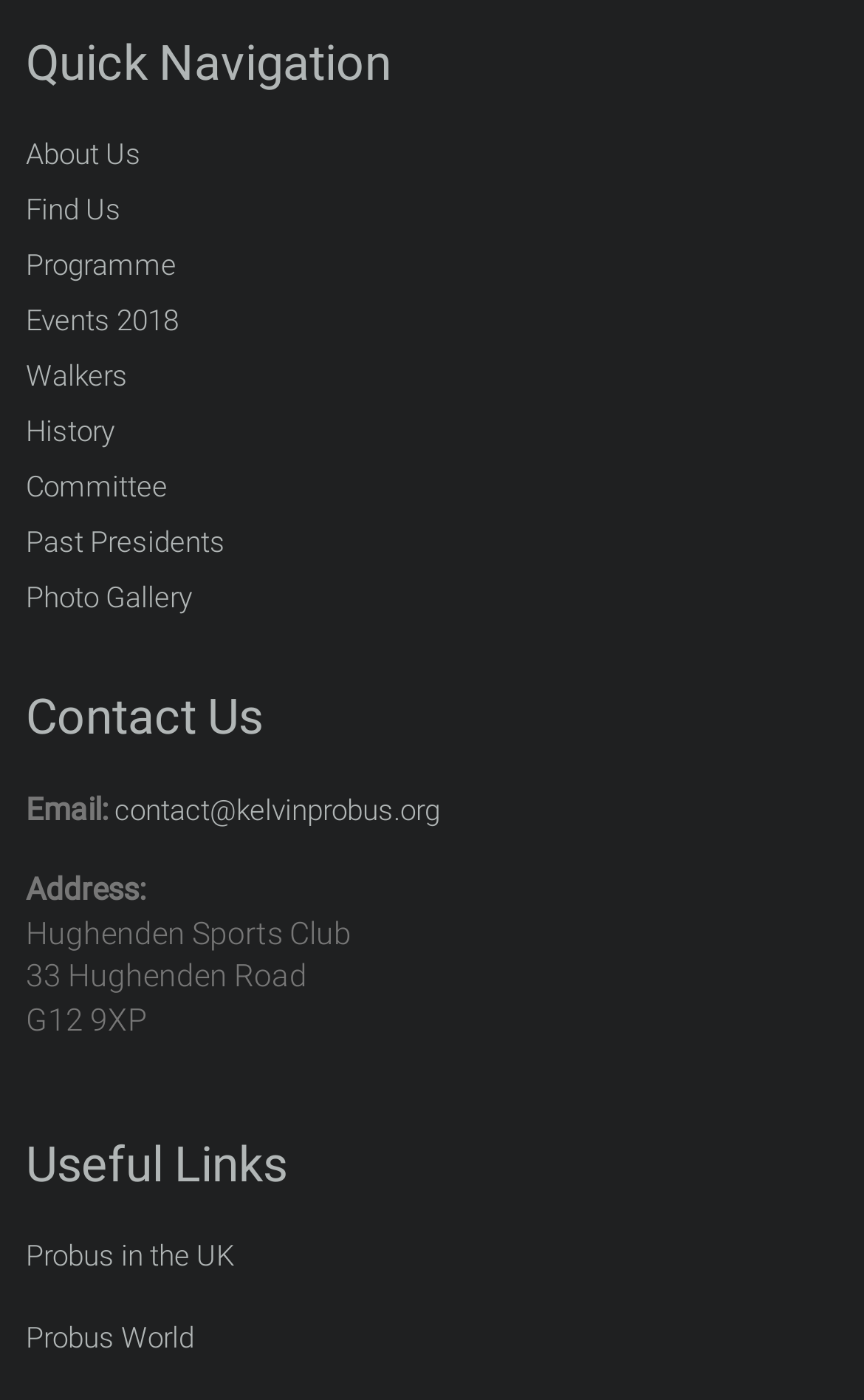Answer the question with a single word or phrase: 
What is the email address to contact?

contact@kelvinprobus.org